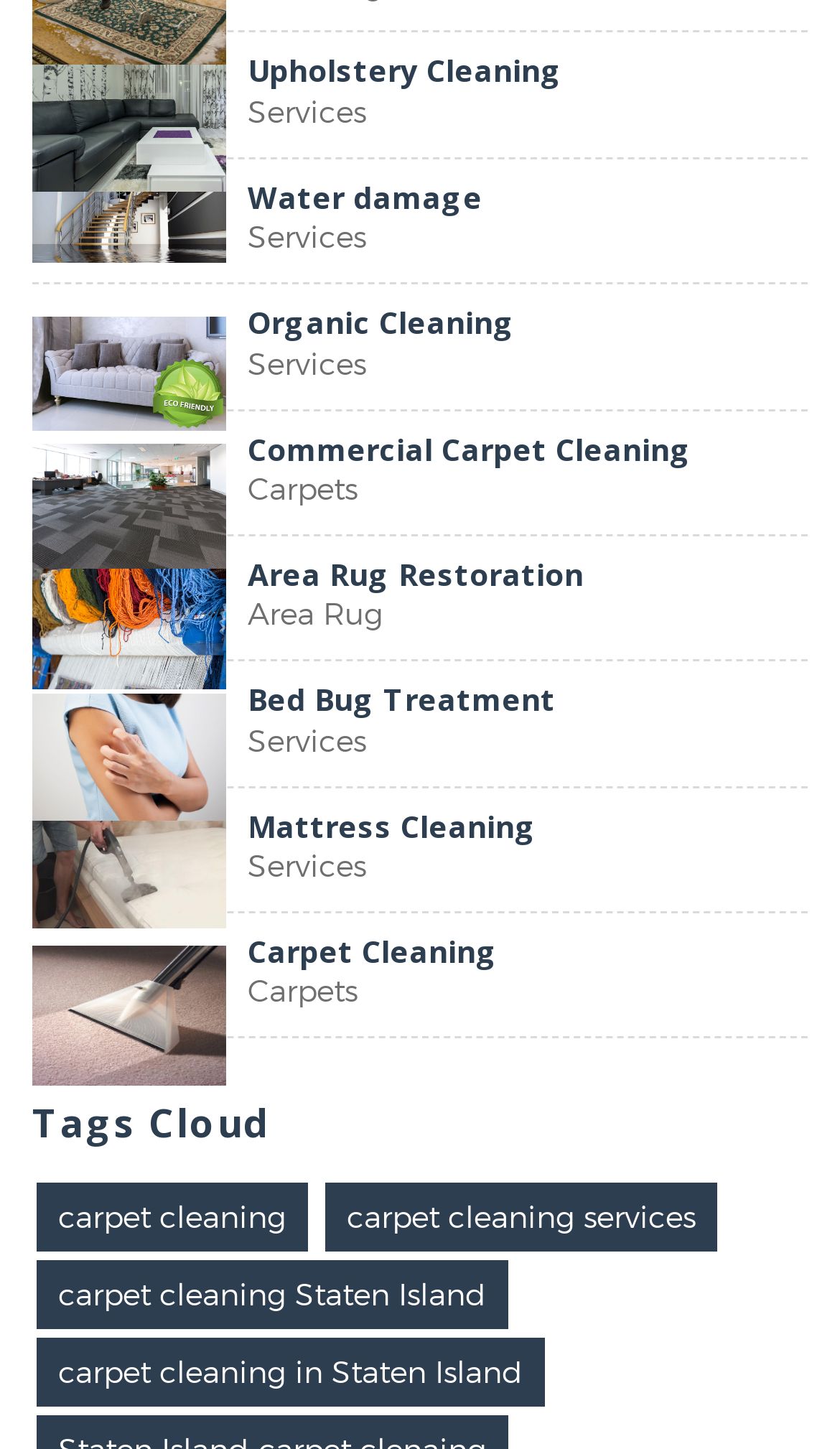What is the theme of the services listed on this webpage?
Refer to the screenshot and deliver a thorough answer to the question presented.

I observed that all the services listed on this webpage are related to cleaning, such as upholstery cleaning, carpet cleaning, mattress cleaning, and so on. This suggests that the theme of the services listed on this webpage is cleaning.